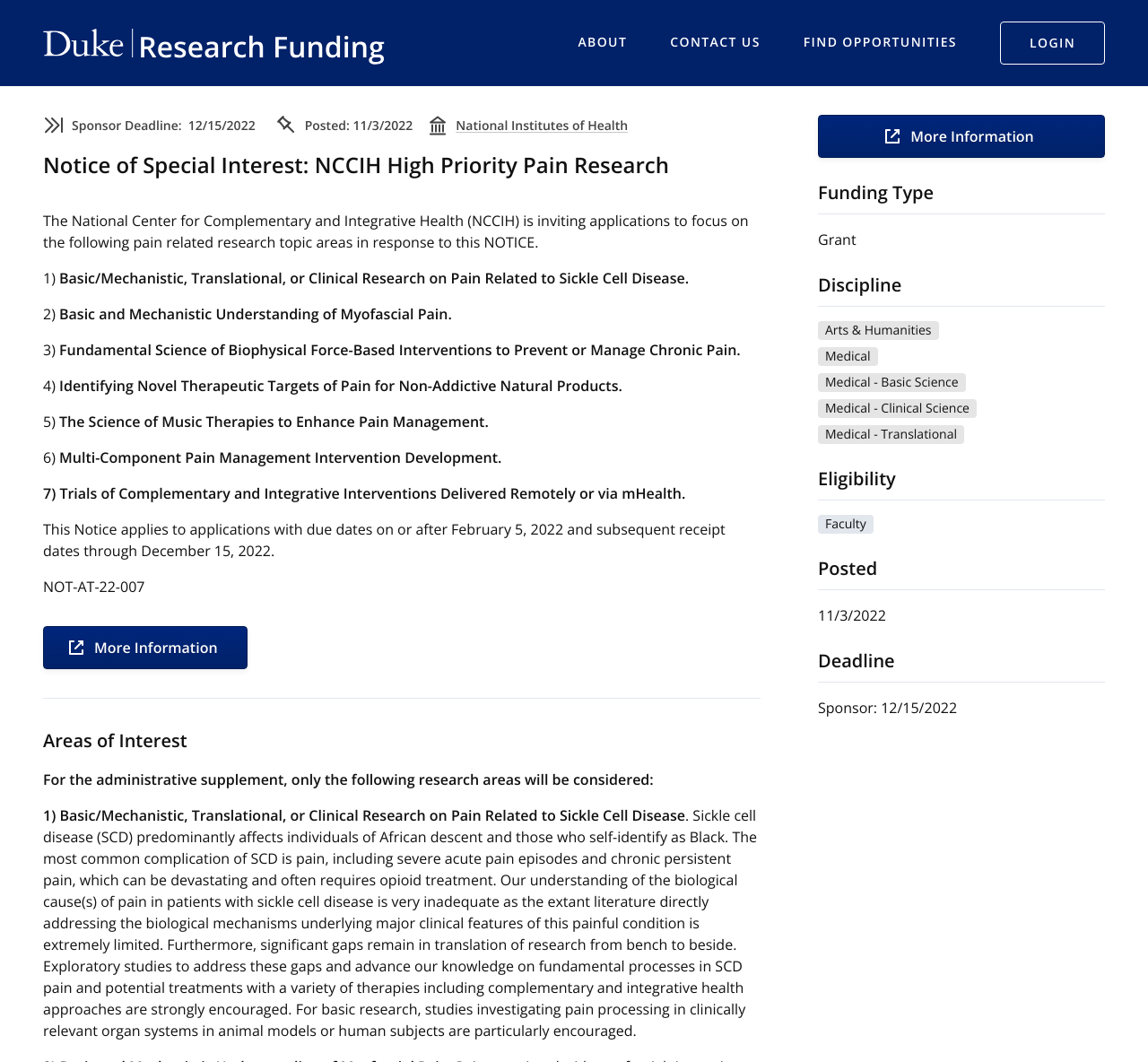Please determine the bounding box coordinates of the section I need to click to accomplish this instruction: "Click on the 'Research Funding' link".

[0.038, 0.014, 0.336, 0.068]